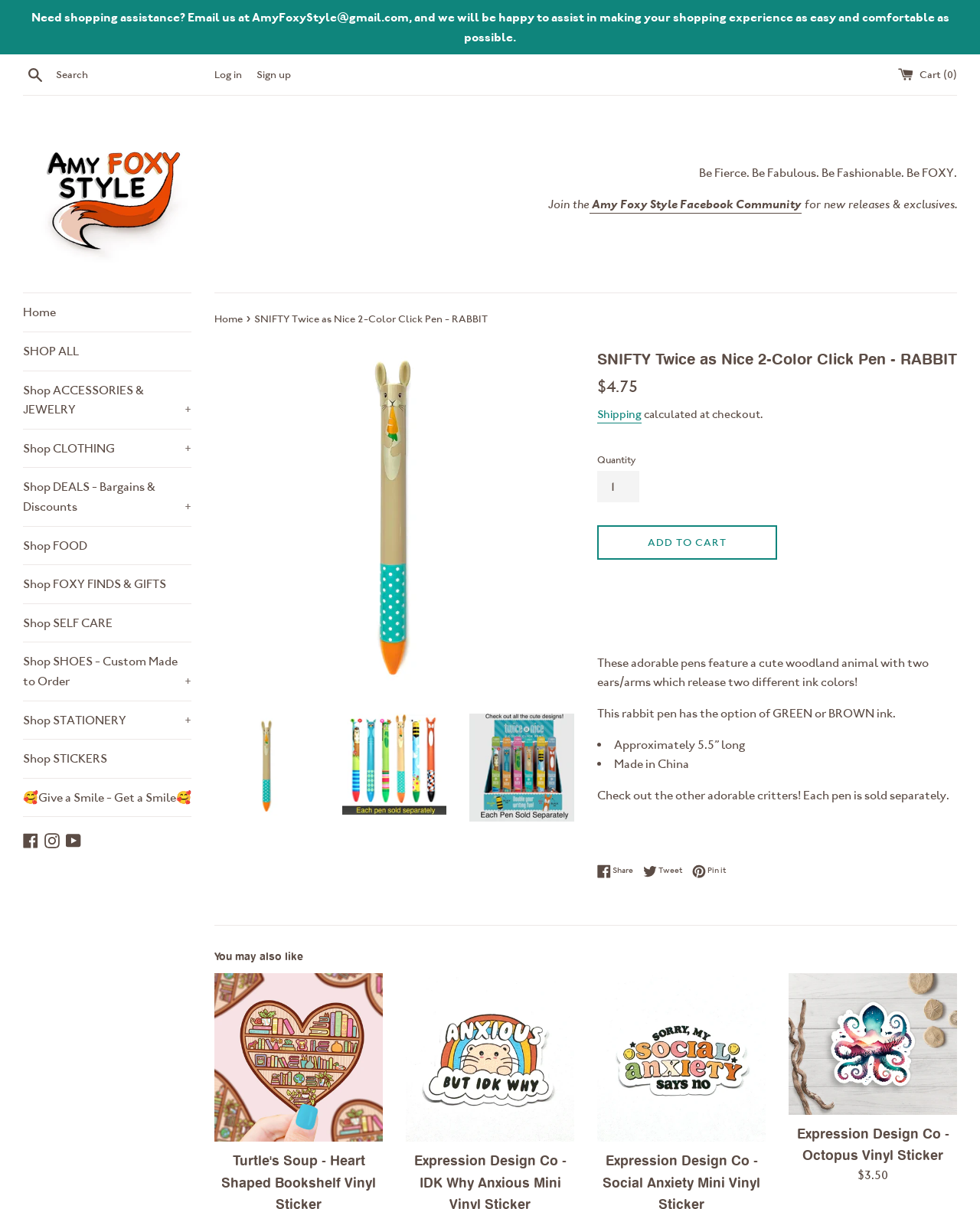Please specify the bounding box coordinates of the element that should be clicked to execute the given instruction: 'View shopping cart'. Ensure the coordinates are four float numbers between 0 and 1, expressed as [left, top, right, bottom].

[0.916, 0.056, 0.977, 0.066]